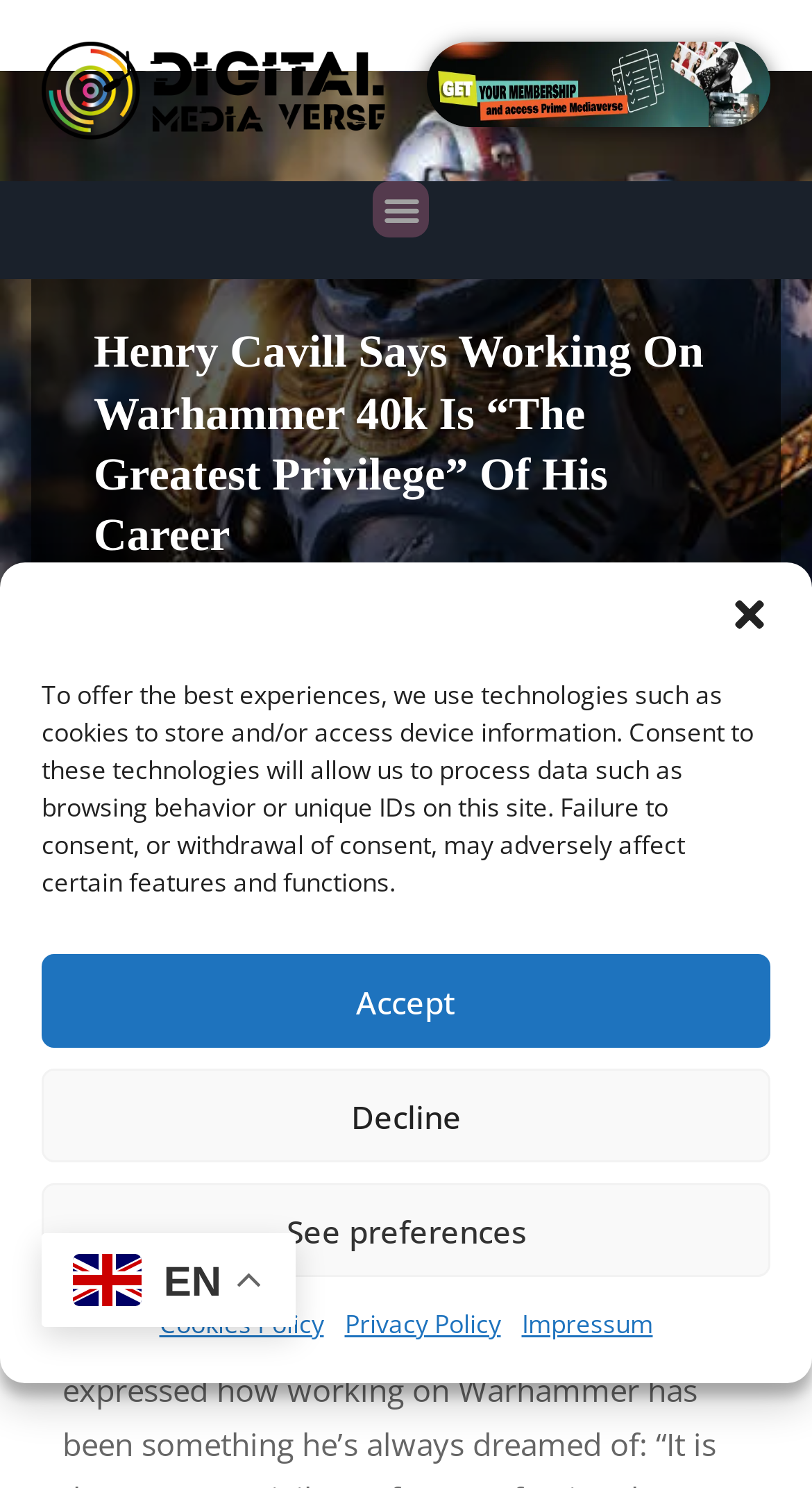Can you give a comprehensive explanation to the question given the content of the image?
What is the name of the website?

The webpage has a logo and a link at the top with the text 'Digital Mediaverse', indicating that it is the name of the website.